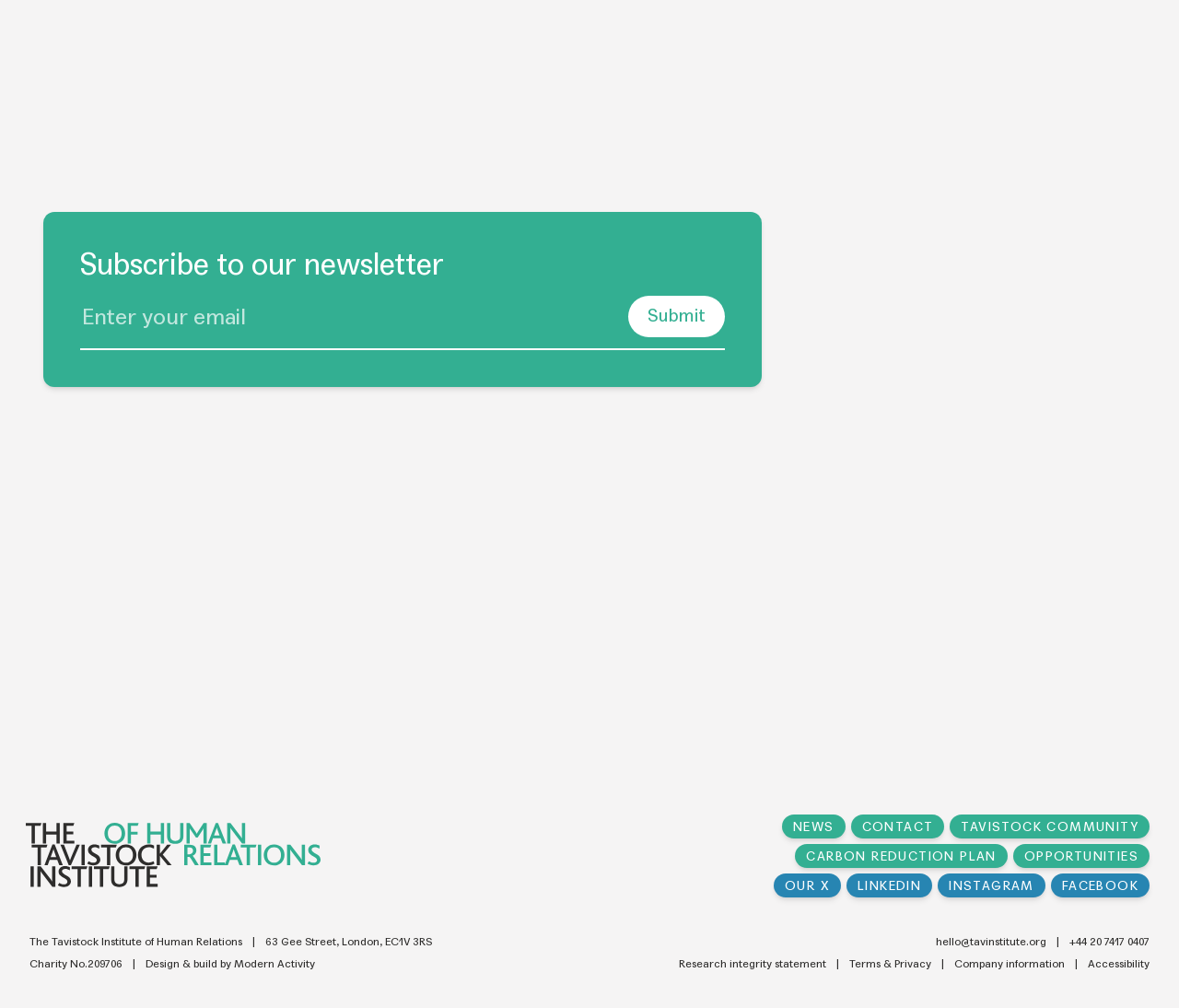Please locate the bounding box coordinates of the region I need to click to follow this instruction: "Contact the institute".

[0.794, 0.927, 0.888, 0.94]